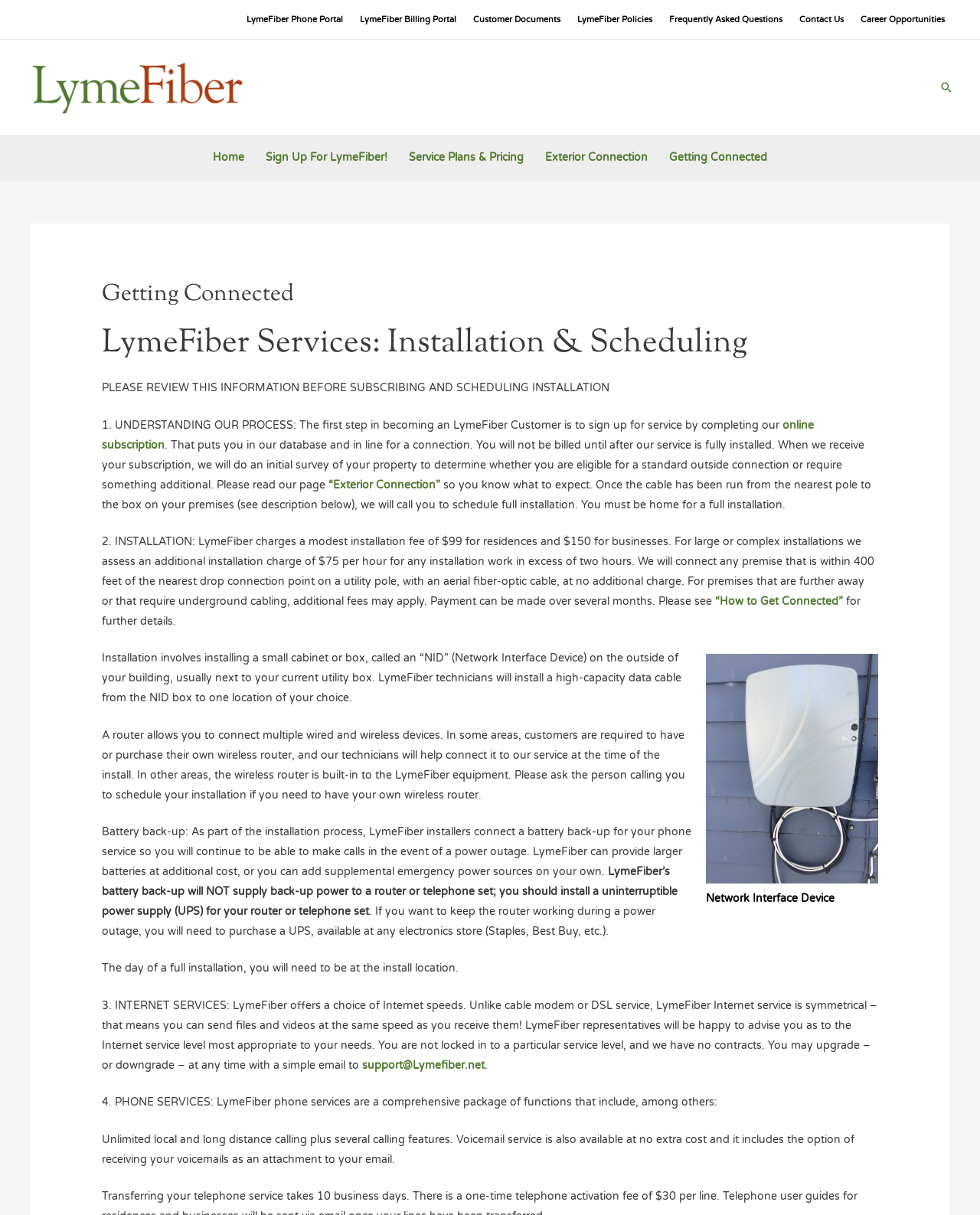Please mark the clickable region by giving the bounding box coordinates needed to complete this instruction: "Click on LymeFiber Phone Portal".

[0.243, 0.001, 0.359, 0.032]